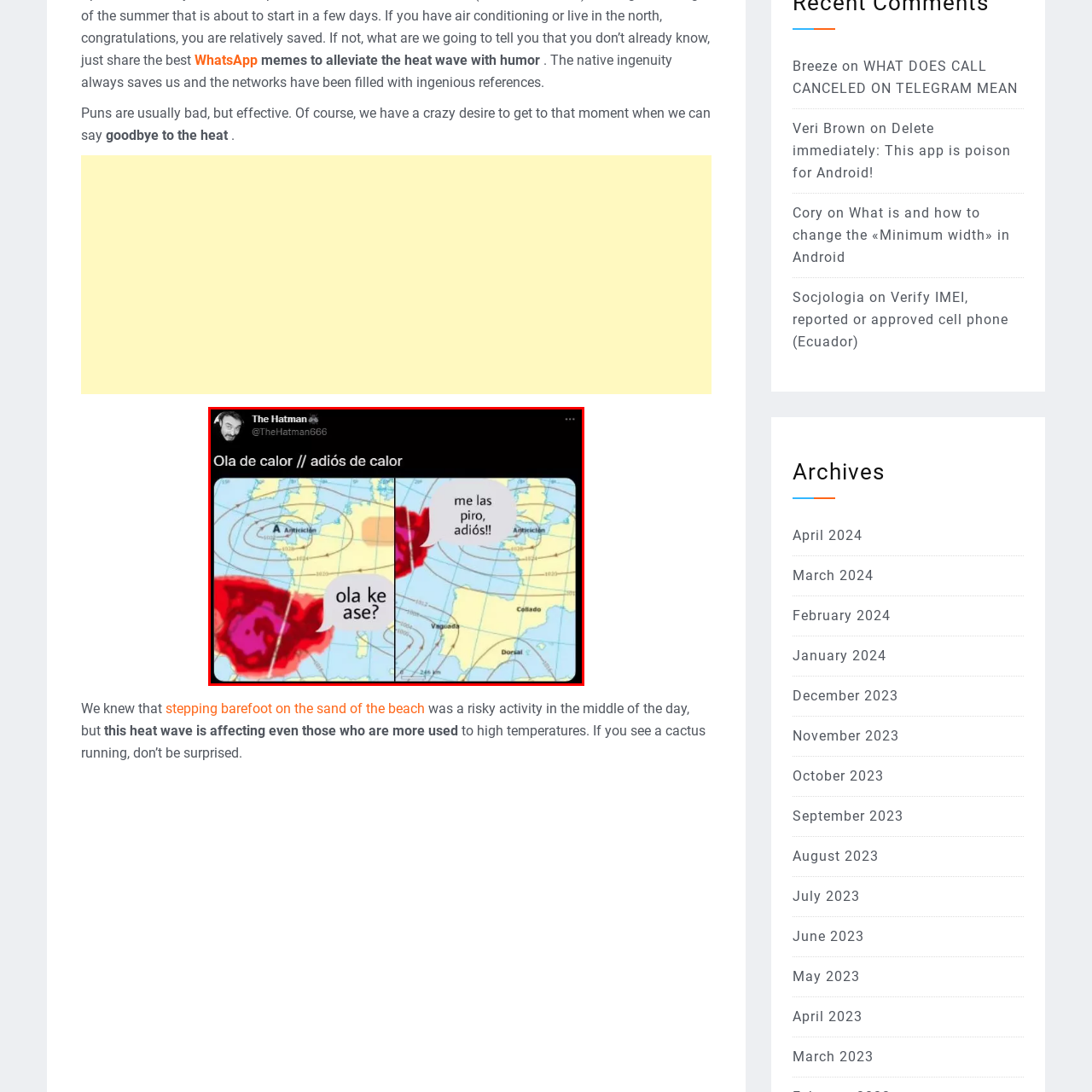What is the language used in the speech bubbles?
Look at the image within the red bounding box and provide a single word or phrase as an answer.

Spanish